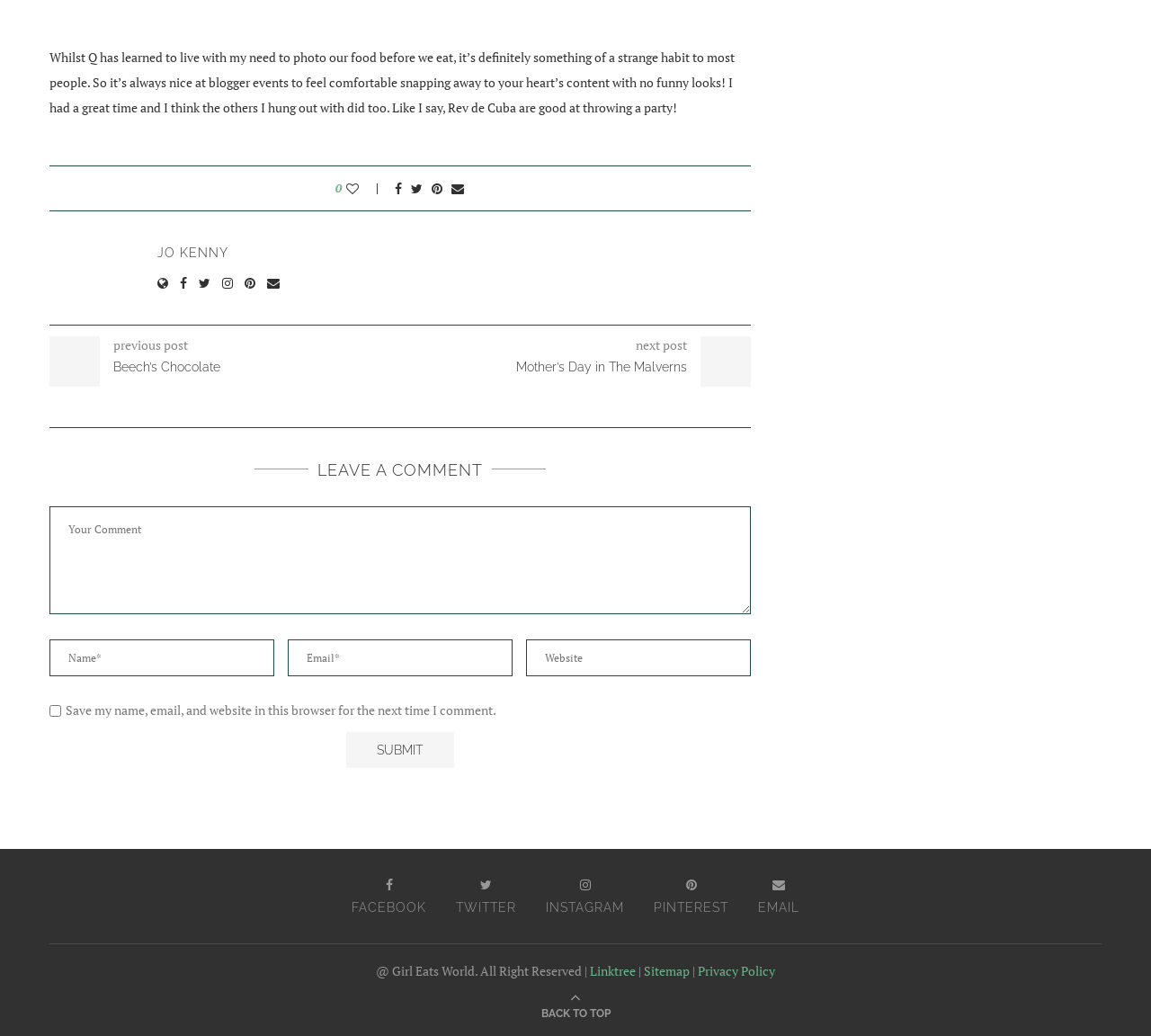Locate the bounding box coordinates of the element's region that should be clicked to carry out the following instruction: "Go to the previous post". The coordinates need to be four float numbers between 0 and 1, i.e., [left, top, right, bottom].

[0.043, 0.325, 0.087, 0.373]